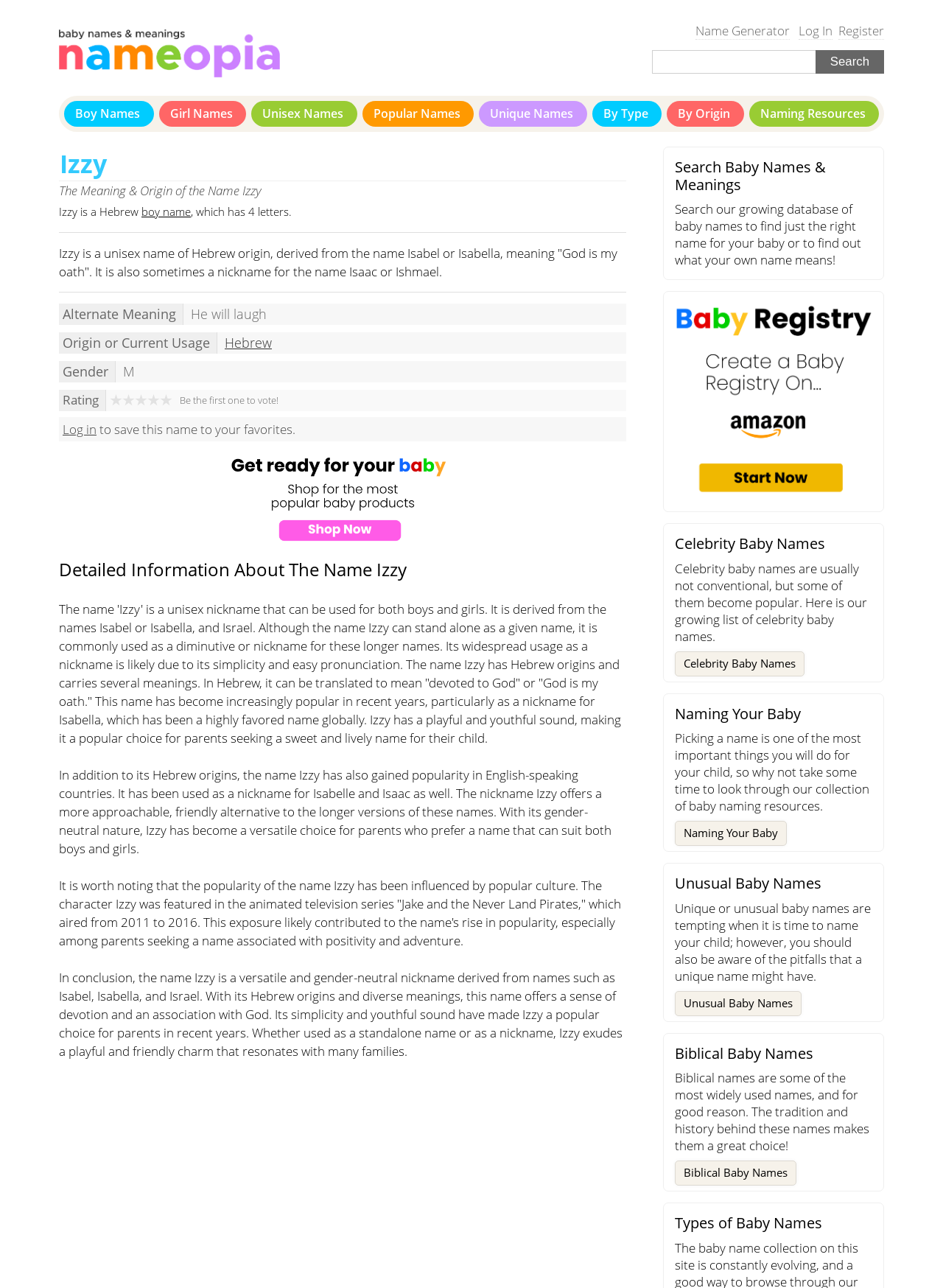Please specify the bounding box coordinates of the clickable region necessary for completing the following instruction: "Explore boy names". The coordinates must consist of four float numbers between 0 and 1, i.e., [left, top, right, bottom].

[0.068, 0.078, 0.163, 0.098]